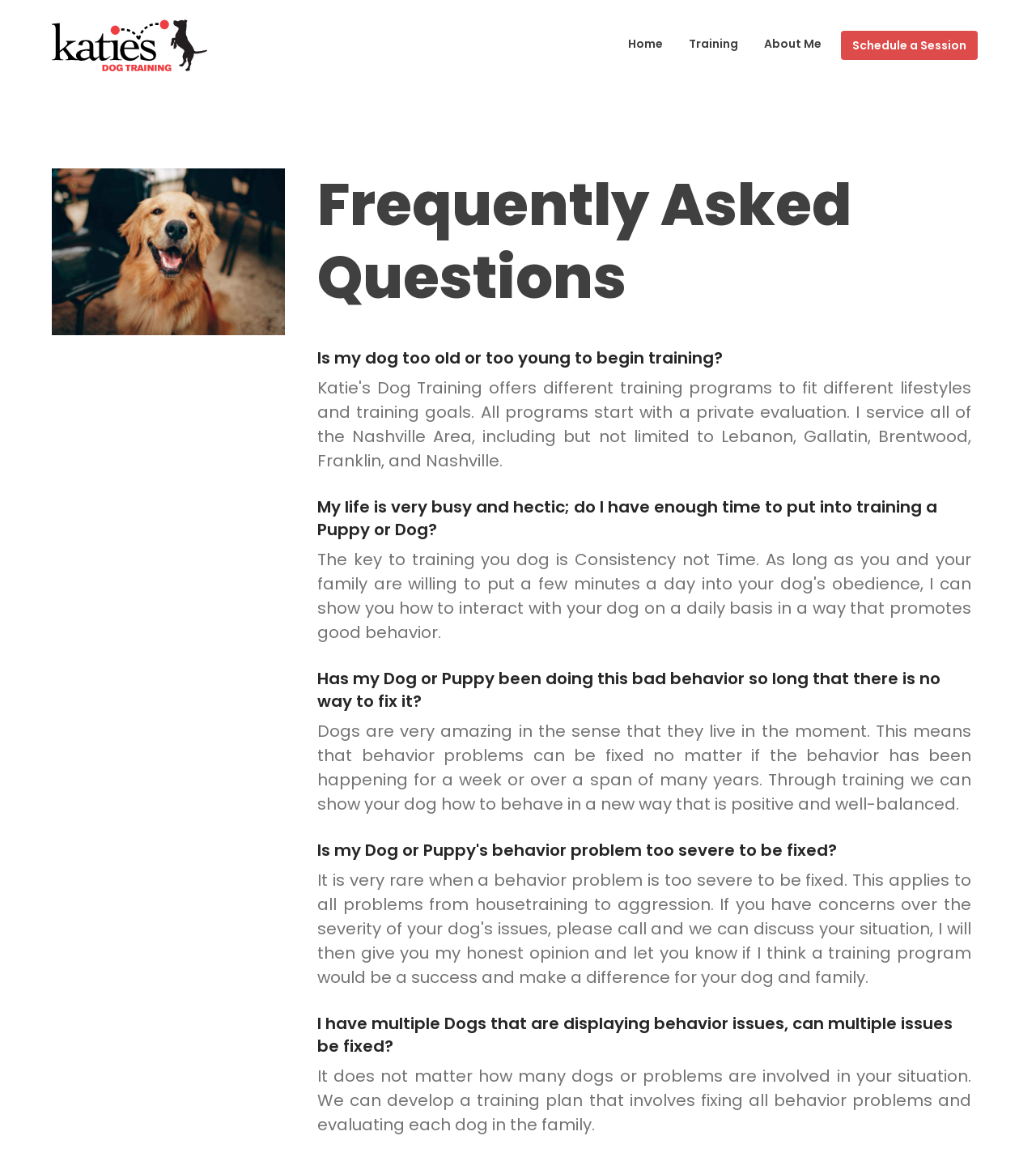What is the title or heading displayed on the webpage?

Frequently Asked Questions